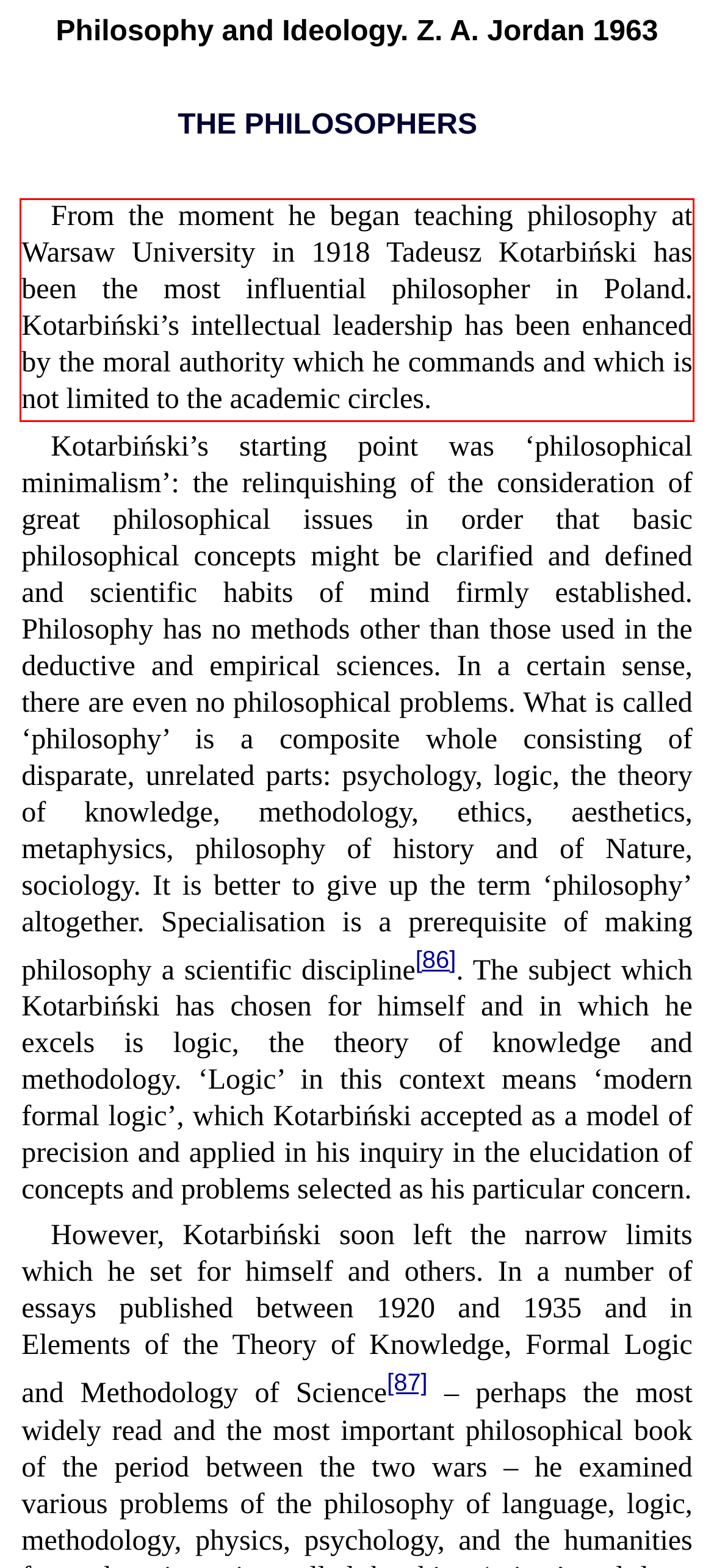Examine the webpage screenshot, find the red bounding box, and extract the text content within this marked area.

From the moment he began teaching philosophy at Warsaw University in 1918 Tadeusz Kotarbiński has been the most influential philosopher in Poland. Kotarbiński’s intellectual leadership has been enhanced by the moral authority which he commands and which is not limited to the academic circles.